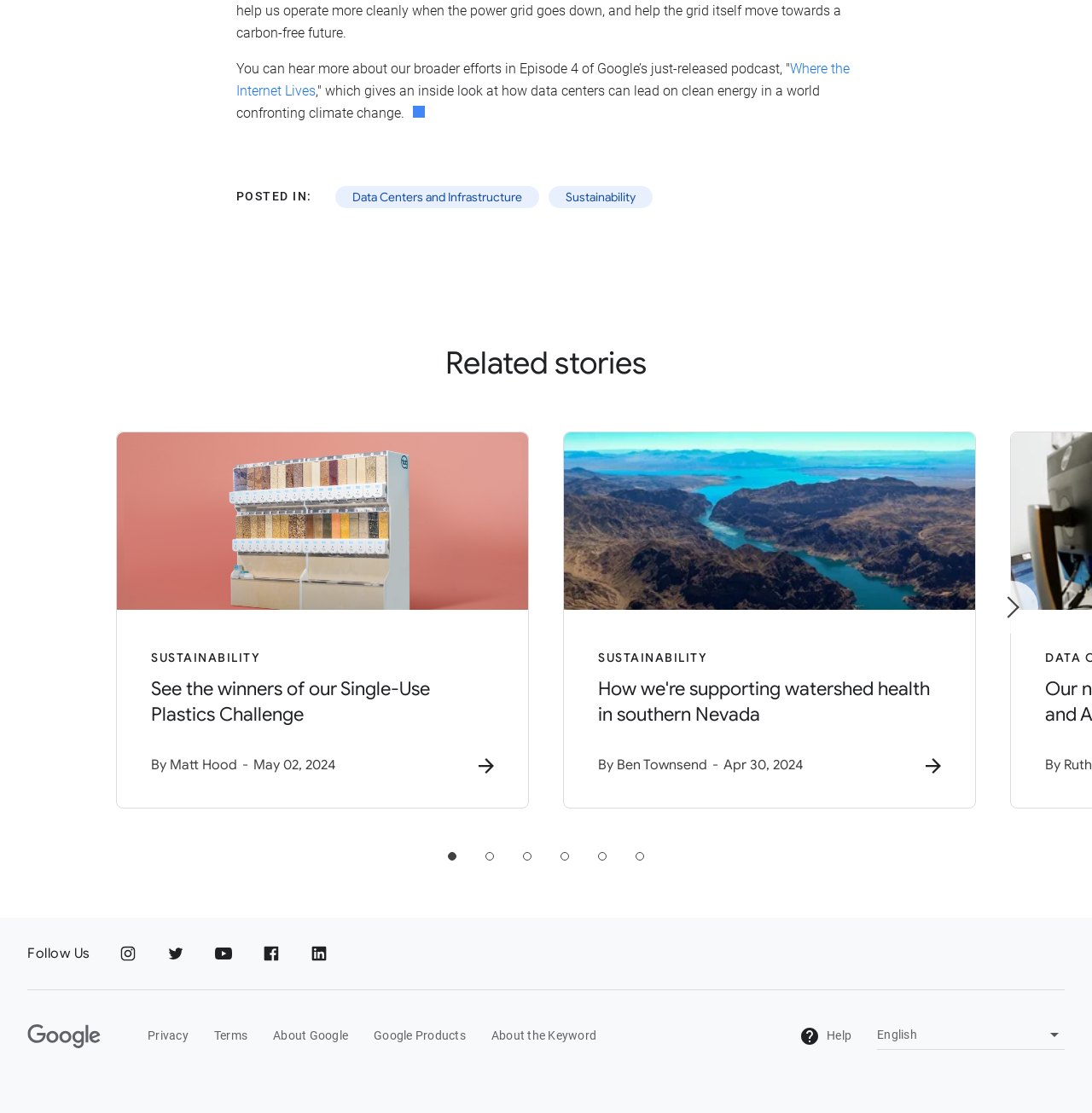Please give a short response to the question using one word or a phrase:
What is the topic of the first related story?

Single-Use Plastics Challenge